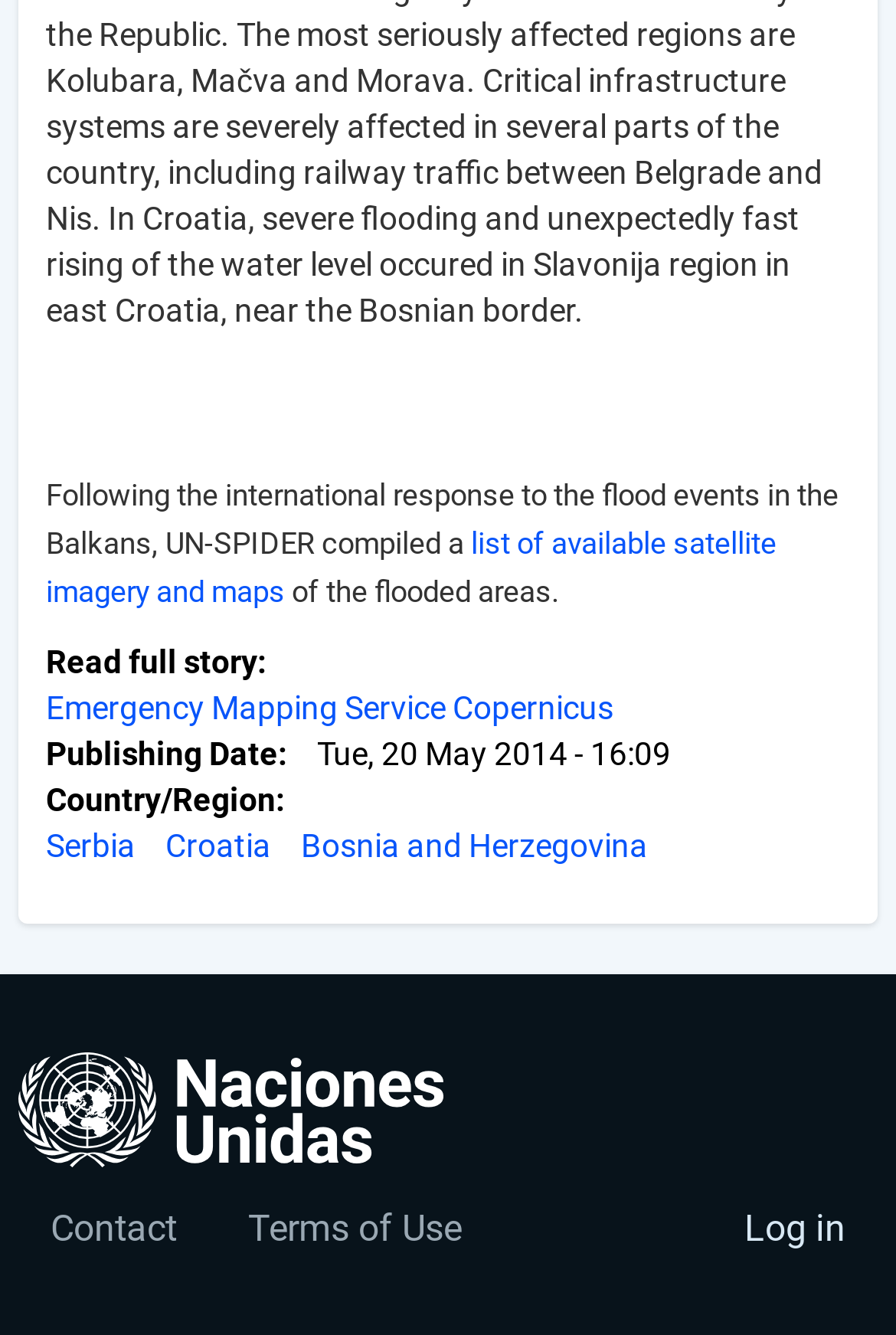Given the description: "Contact Terms of Use", determine the bounding box coordinates of the UI element. The coordinates should be formatted as four float numbers between 0 and 1, [left, top, right, bottom].

[0.021, 0.891, 0.551, 0.959]